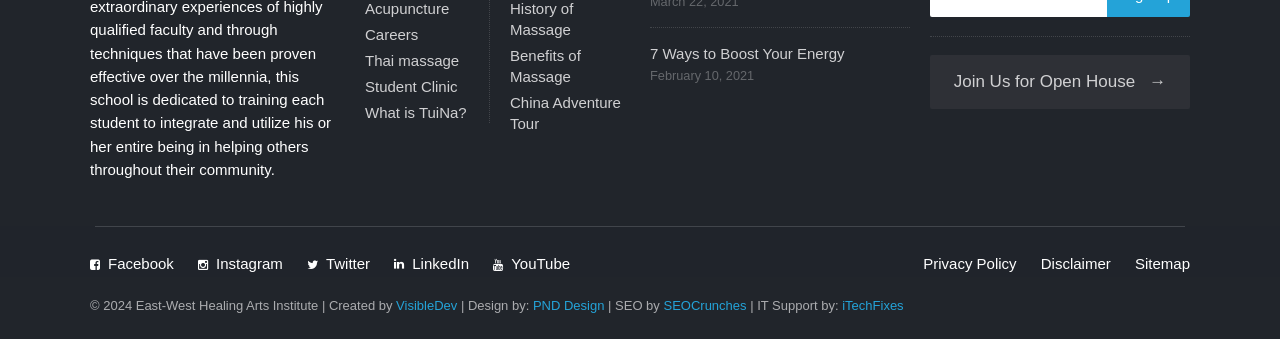Provide a one-word or brief phrase answer to the question:
What is the topic of the article posted on February 10, 2021?

7 Ways to Boost Your Energy